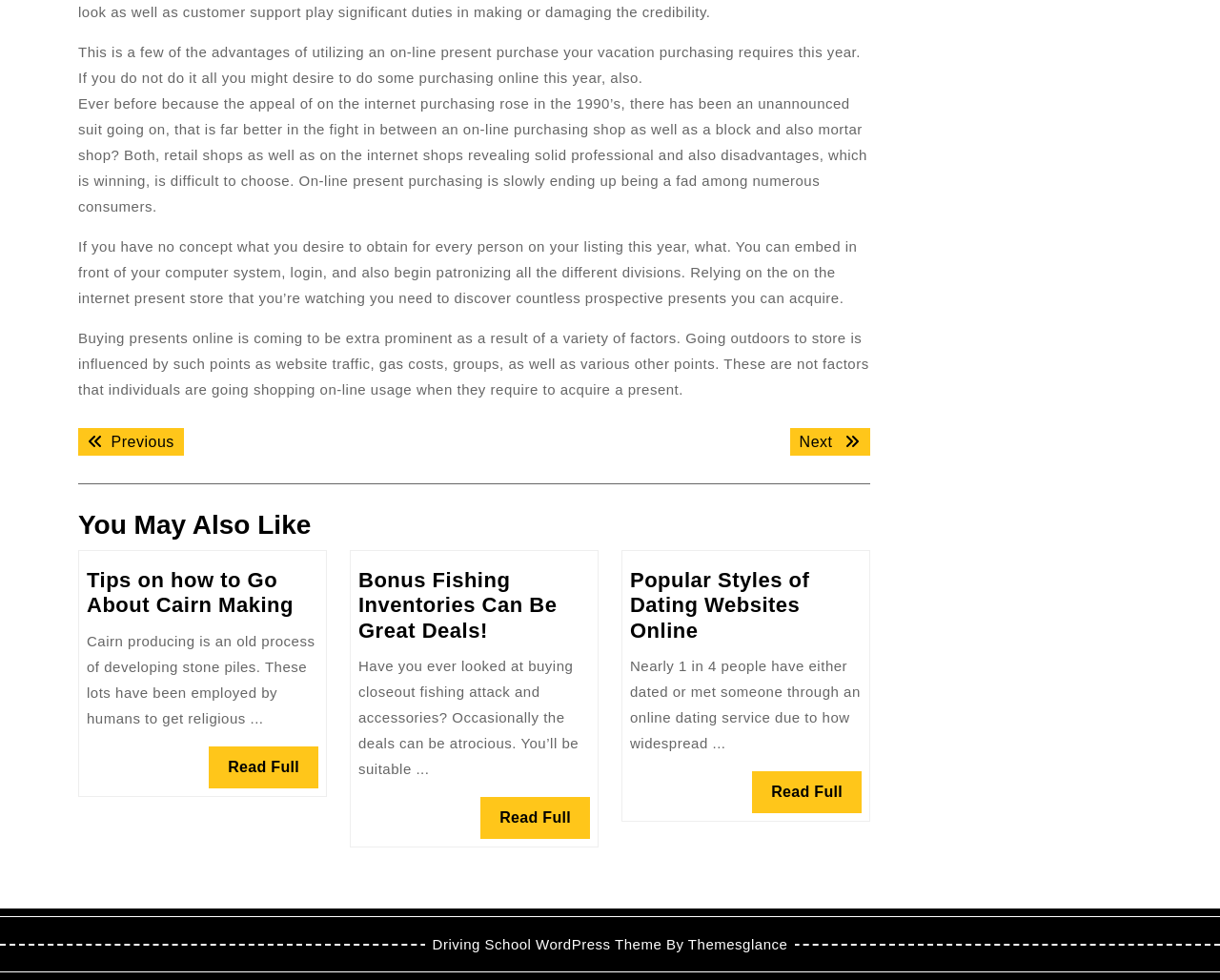Please identify the coordinates of the bounding box for the clickable region that will accomplish this instruction: "Read 'Tips on how to Go About Cairn Making'".

[0.071, 0.57, 0.261, 0.641]